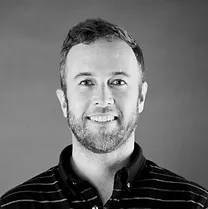Look at the image and write a detailed answer to the question: 
What is the color of Ian's shirt?

The caption describes Ian's attire as a black and white striped shirt, which suggests that the shirt has a striped pattern with two colors, black and white.